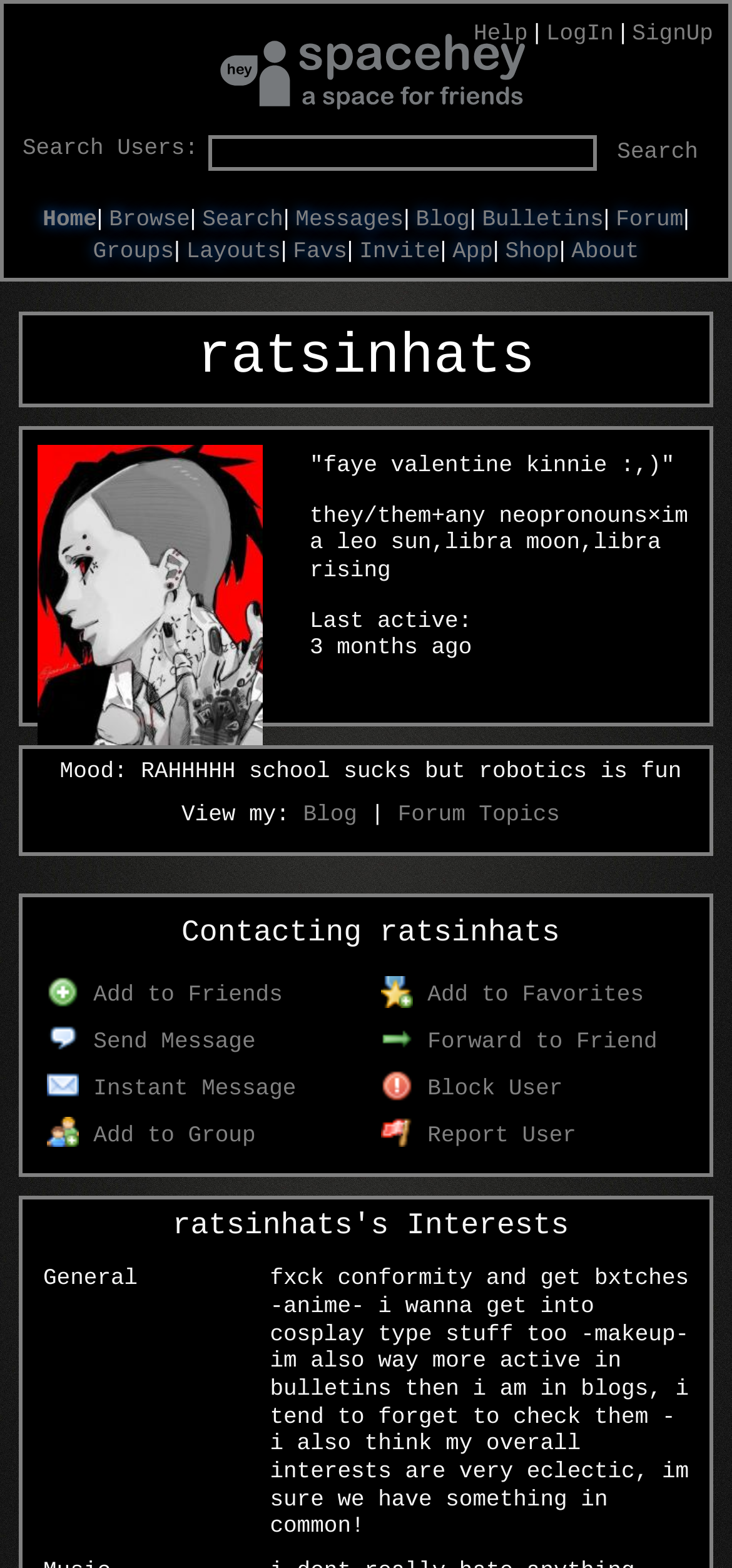Using the provided description Block User, find the bounding box coordinates for the UI element. Provide the coordinates in (top-left x, top-left y, bottom-right x, bottom-right y) format, ensuring all values are between 0 and 1.

[0.518, 0.686, 0.769, 0.703]